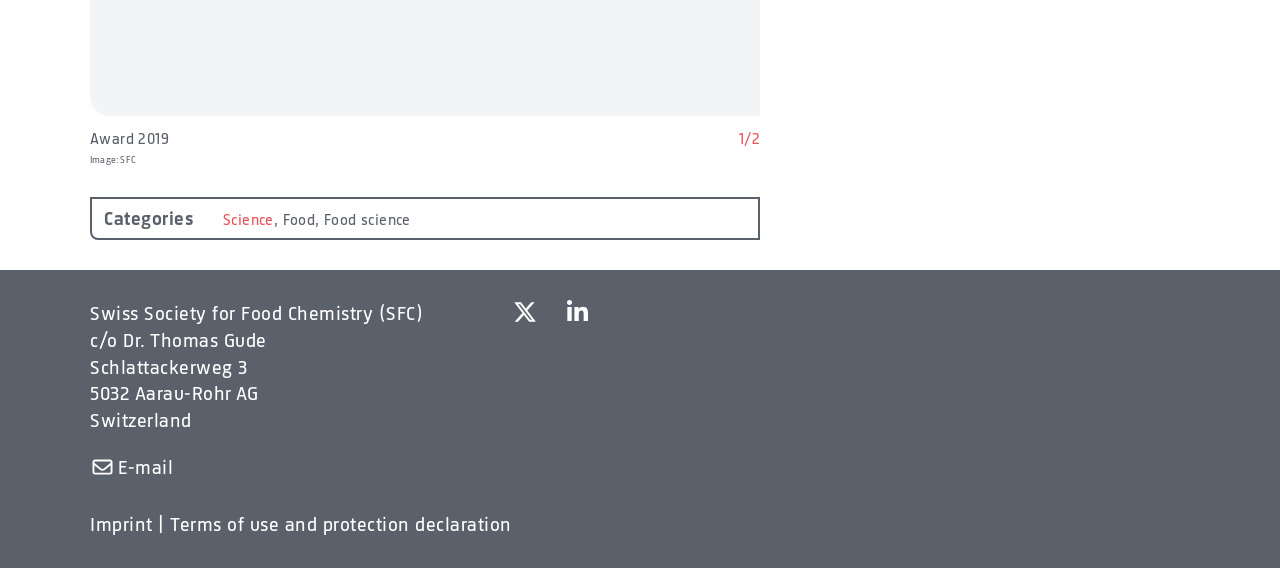What is the name of the society?
Provide a detailed answer to the question, using the image to inform your response.

The answer can be found in the StaticText element with the text 'Swiss Society for Food Chemistry (SFC)' located at [0.07, 0.53, 0.33, 0.572]. This element is a part of the contentinfo section, which typically contains information about the organization or entity related to the webpage.